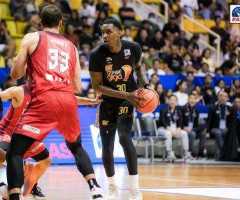Answer the question using only one word or a concise phrase: What is the atmosphere like in the background?

Excited